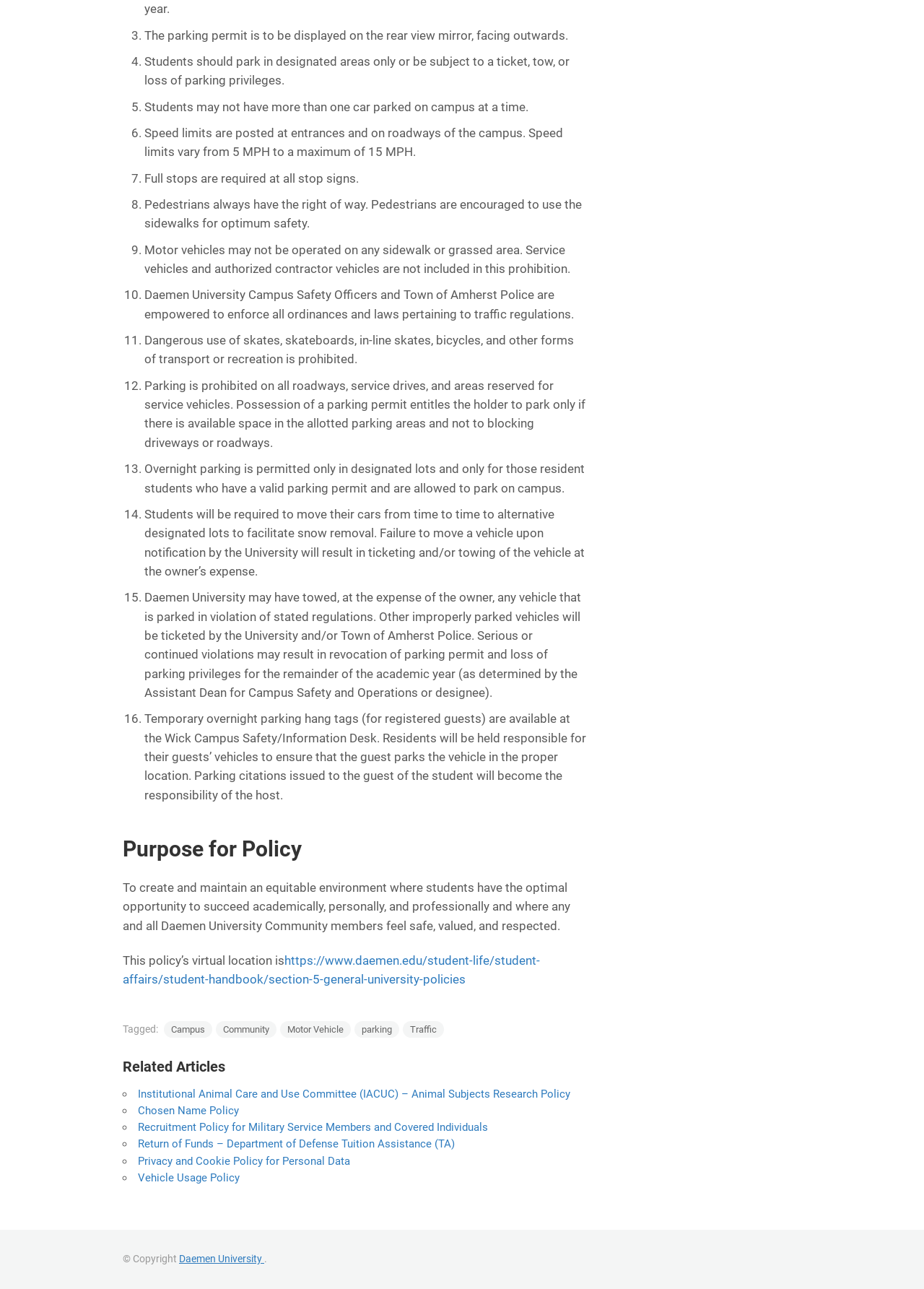Using a single word or phrase, answer the following question: 
What is the purpose of the parking permit?

To park in designated areas